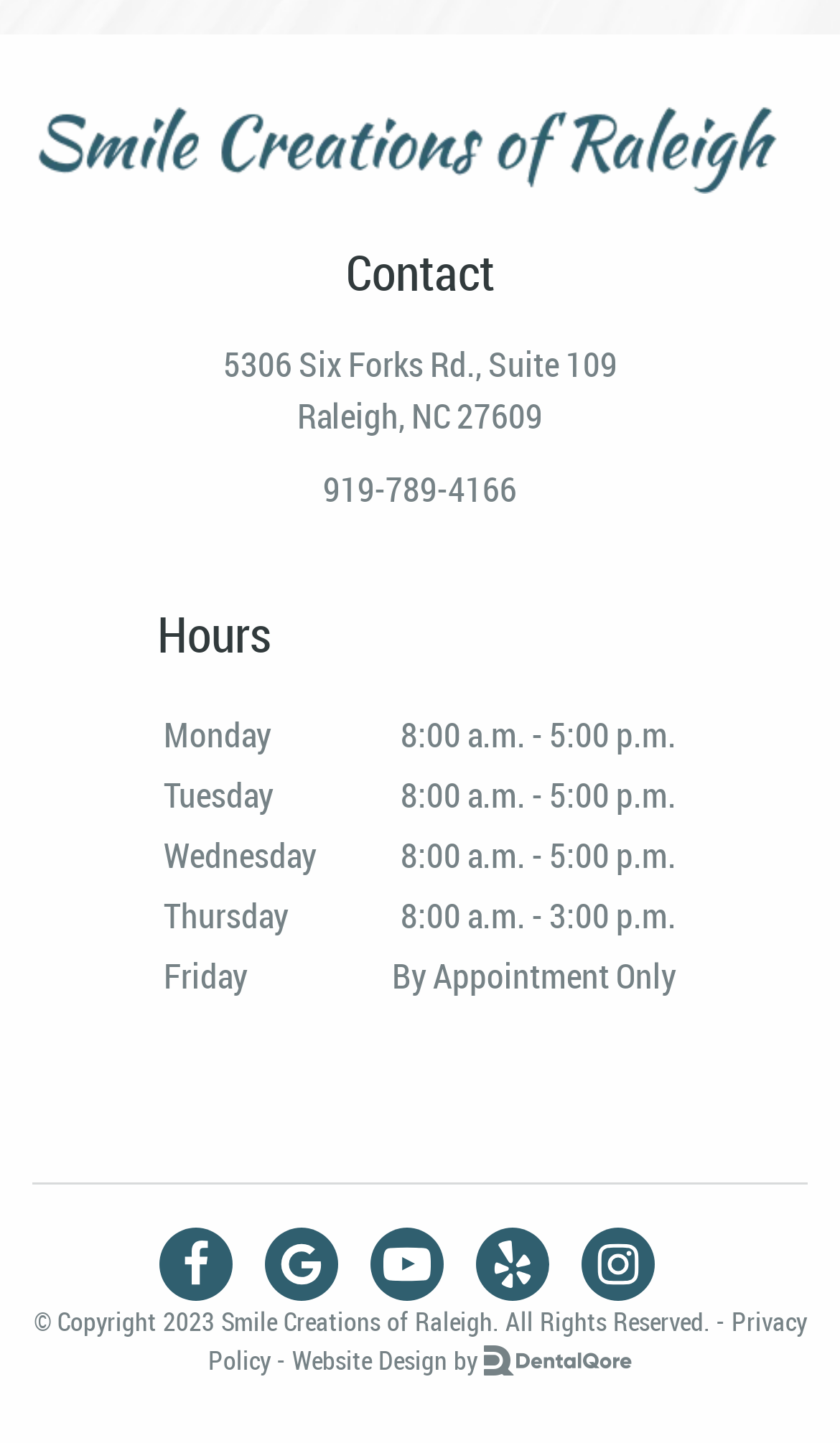Determine the bounding box coordinates of the section I need to click to execute the following instruction: "Call the phone number". Provide the coordinates as four float numbers between 0 and 1, i.e., [left, top, right, bottom].

[0.385, 0.323, 0.615, 0.356]